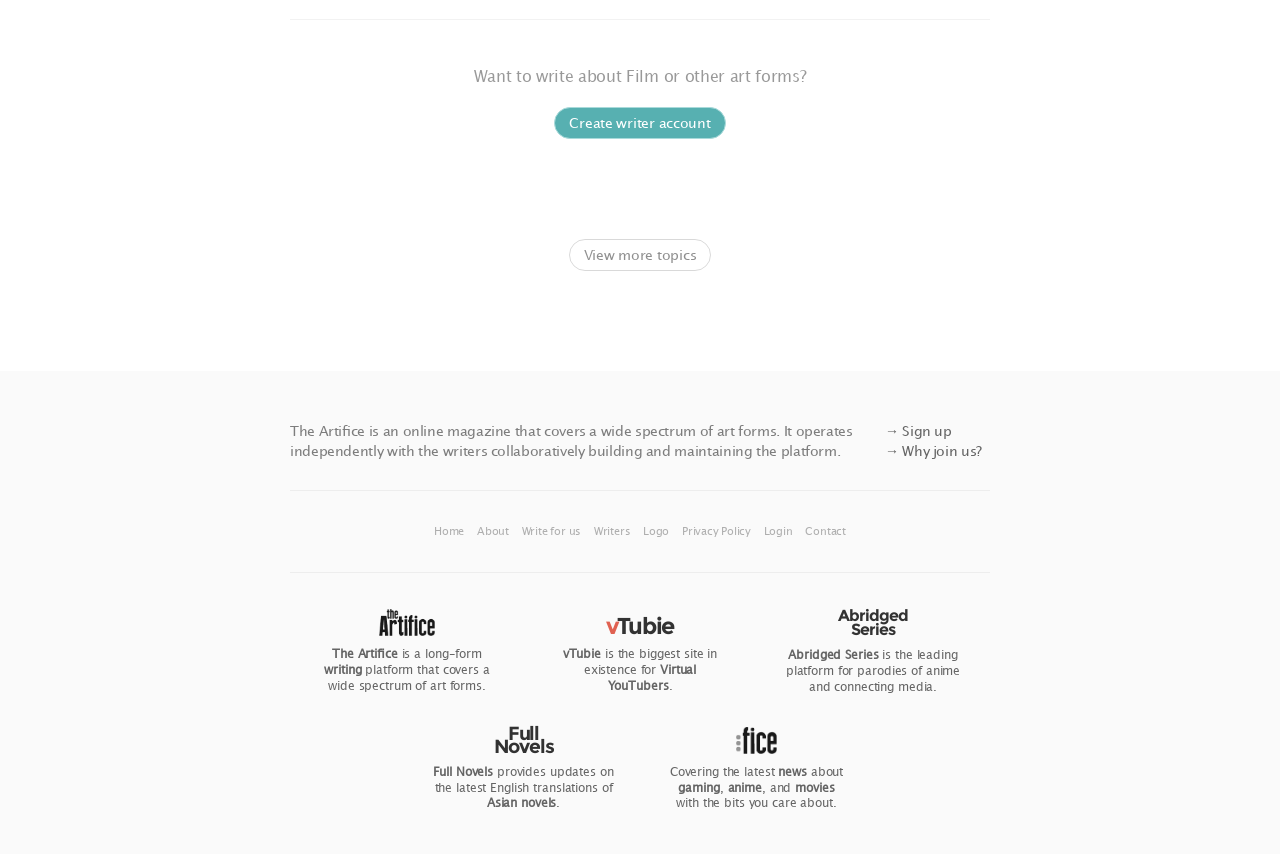Using the webpage screenshot, locate the HTML element that fits the following description and provide its bounding box: "→ Sign up".

[0.691, 0.494, 0.744, 0.514]